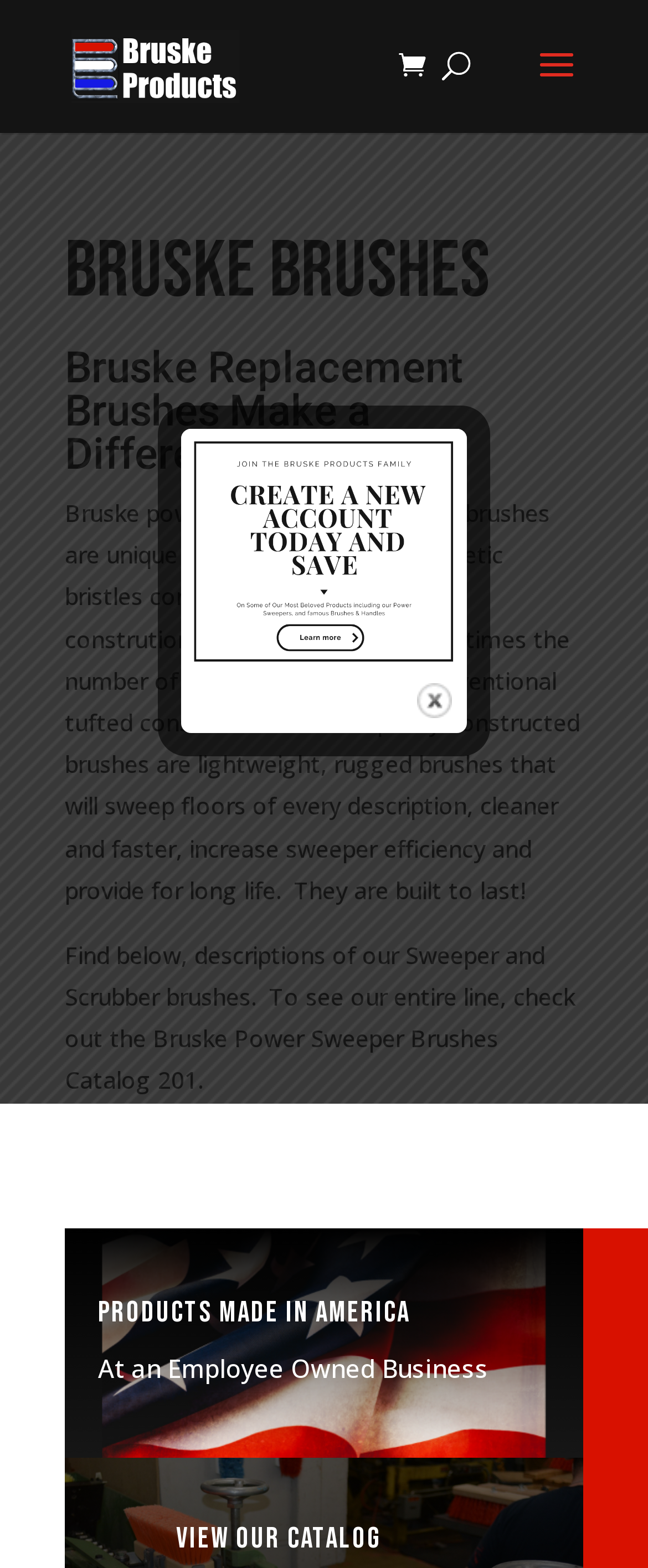What is the main product category?
Based on the content of the image, thoroughly explain and answer the question.

Based on the webpage content, the main product category is Power Sweeper & Scrubber Brushes, which is evident from the heading 'Bruske Brushes' and the description of the products.